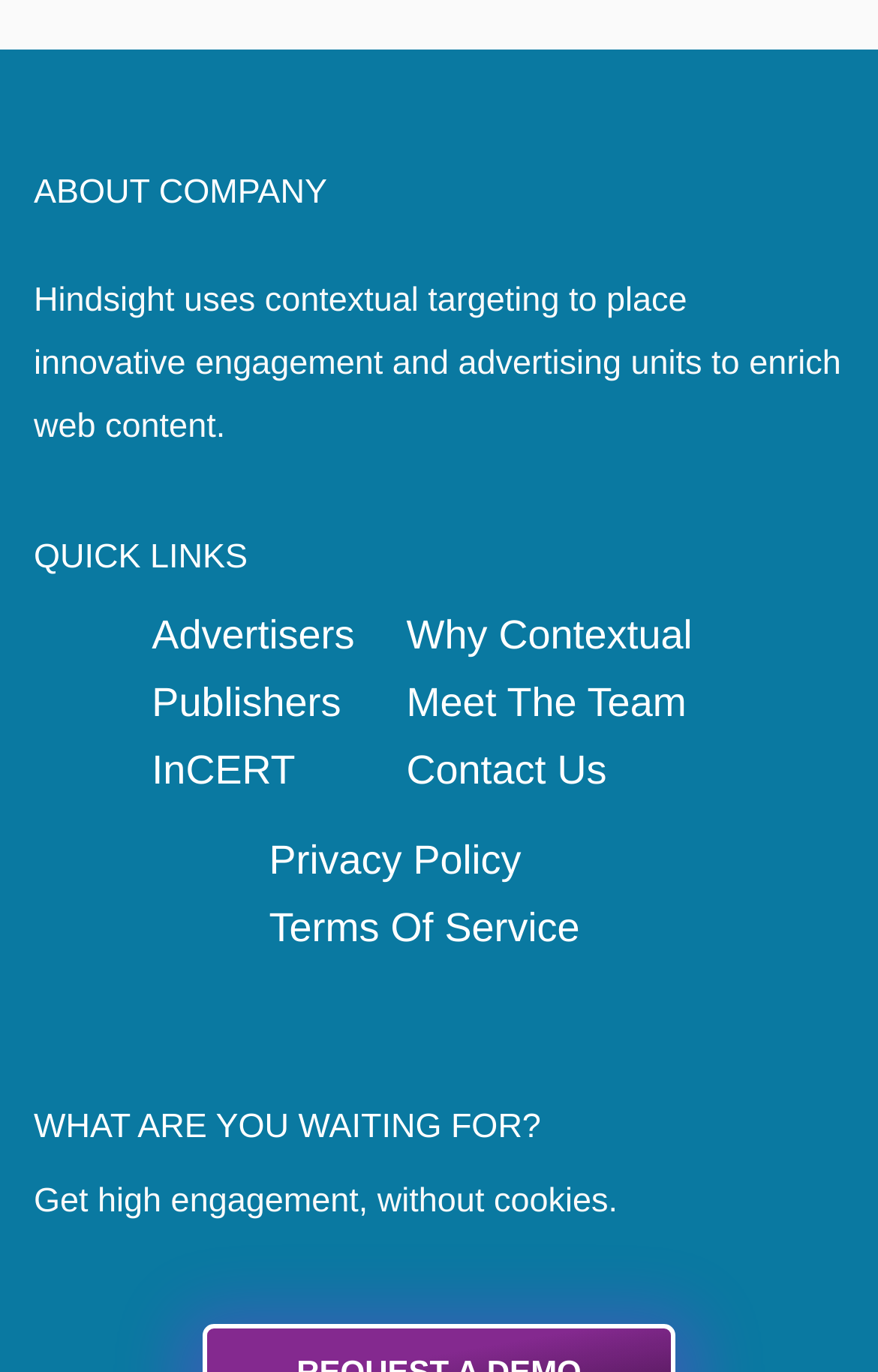Identify the bounding box coordinates of the region that needs to be clicked to carry out this instruction: "Contact Us". Provide these coordinates as four float numbers ranging from 0 to 1, i.e., [left, top, right, bottom].

[0.453, 0.537, 0.799, 0.586]